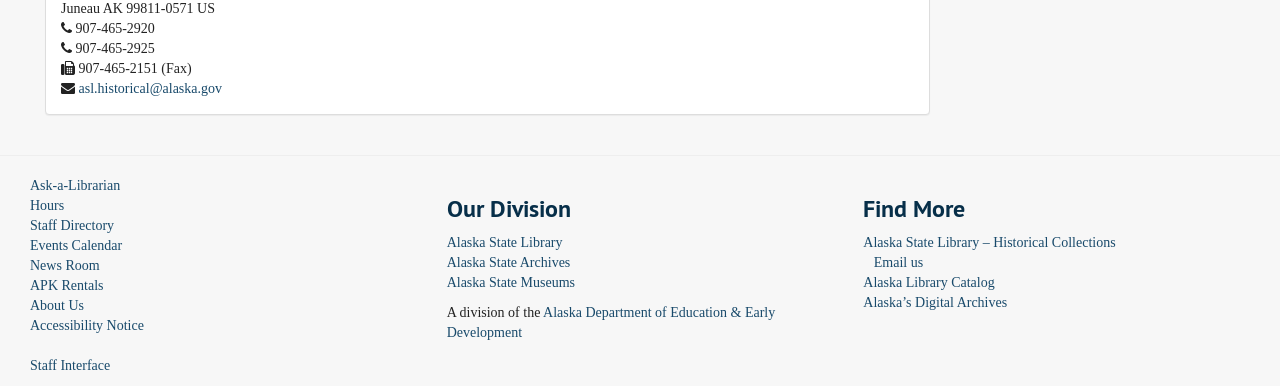What is the name of the department that the library is a part of?
Refer to the image and give a detailed response to the question.

From the static text element at the bottom of the page, we can see that the library is a division of the 'Alaska Department of Education & Early Development'.